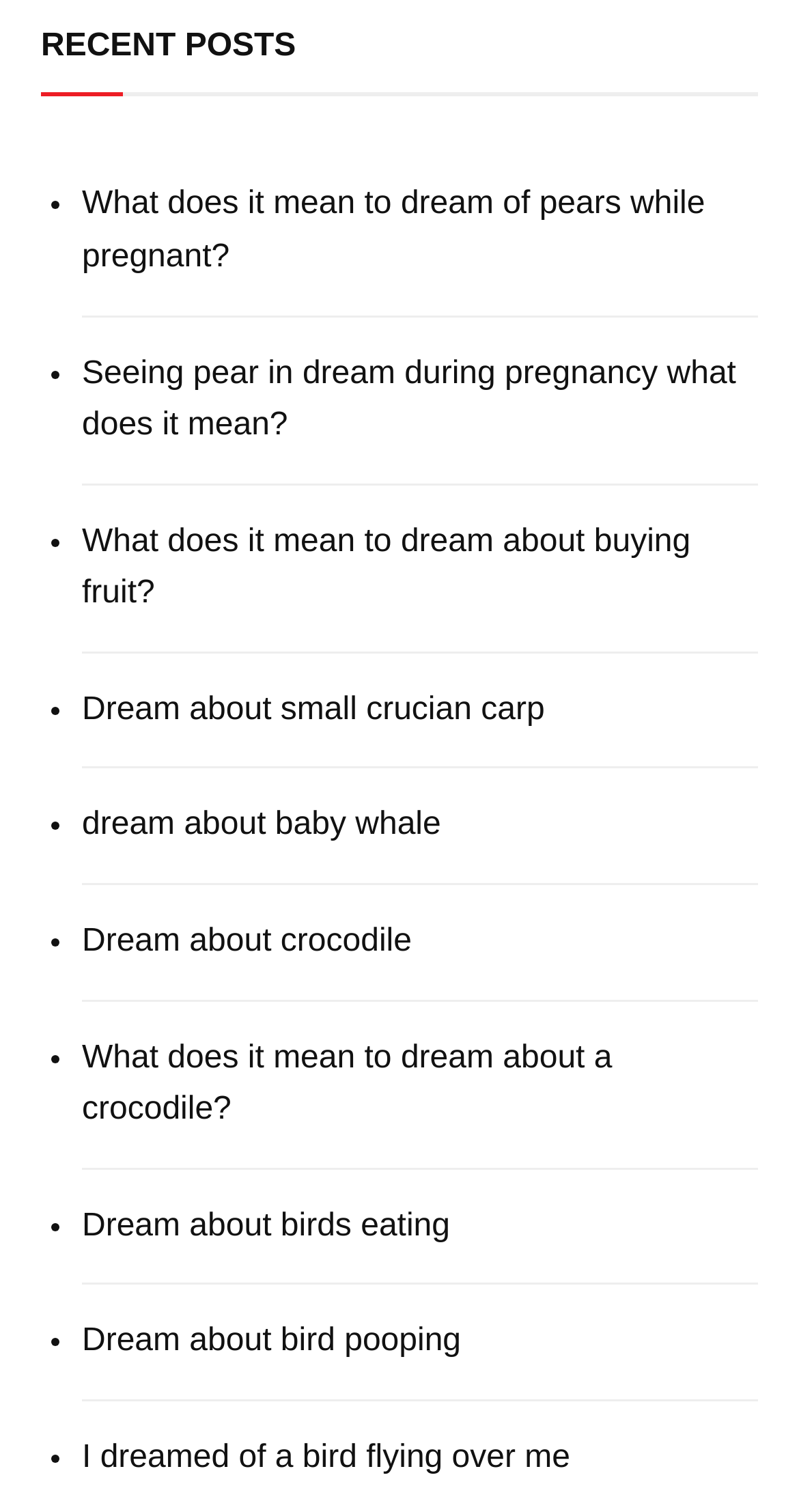Identify the bounding box coordinates of the region I need to click to complete this instruction: "Explore dream meaning of small crucian carp".

[0.103, 0.452, 0.949, 0.487]